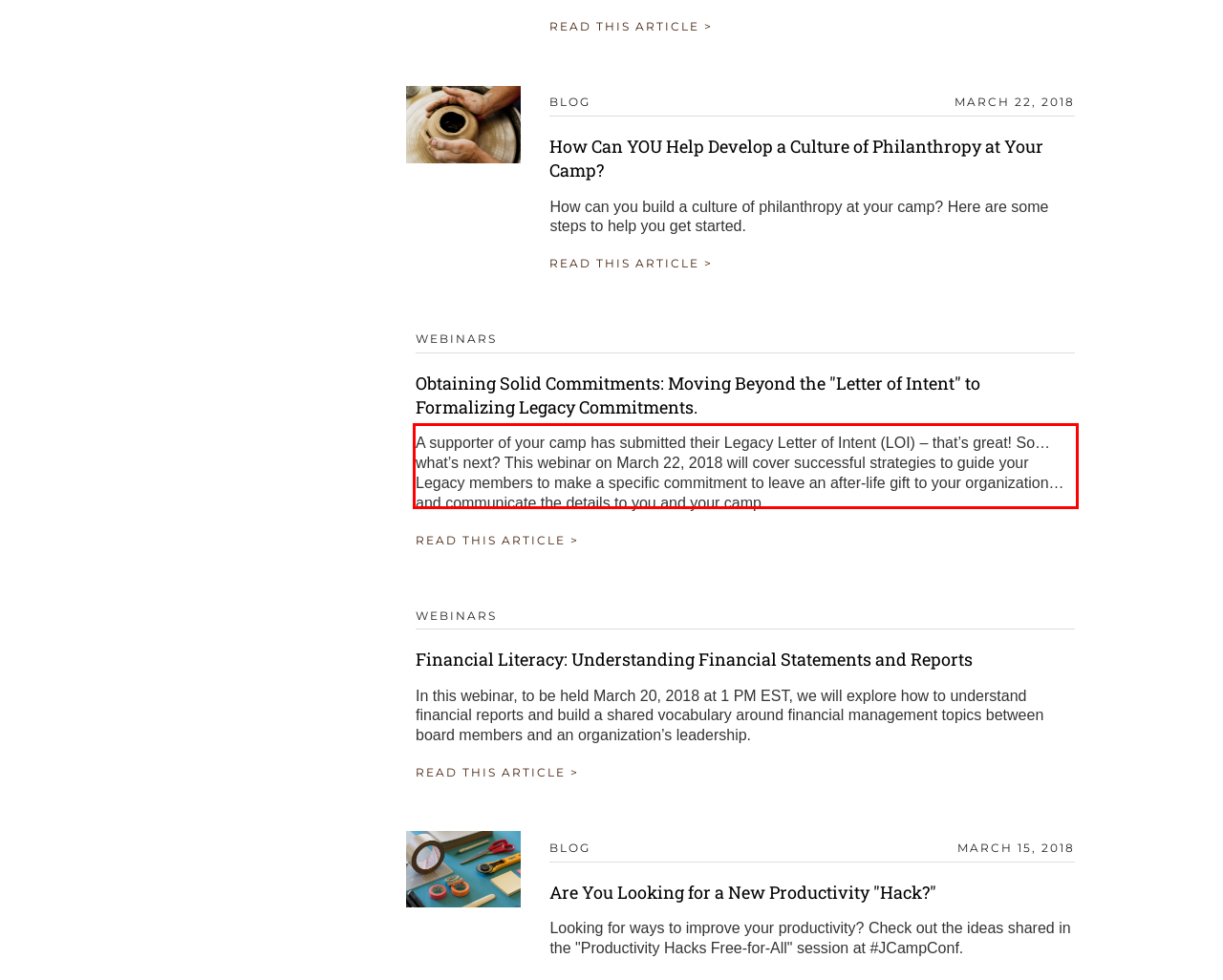In the screenshot of the webpage, find the red bounding box and perform OCR to obtain the text content restricted within this red bounding box.

A supporter of your camp has submitted their Legacy Letter of Intent (LOI) – that’s great! So…what’s next? This webinar on March 22, 2018 will cover successful strategies to guide your Legacy members to make a specific commitment to leave an after-life gift to your organization…and communicate the details to you and your camp.